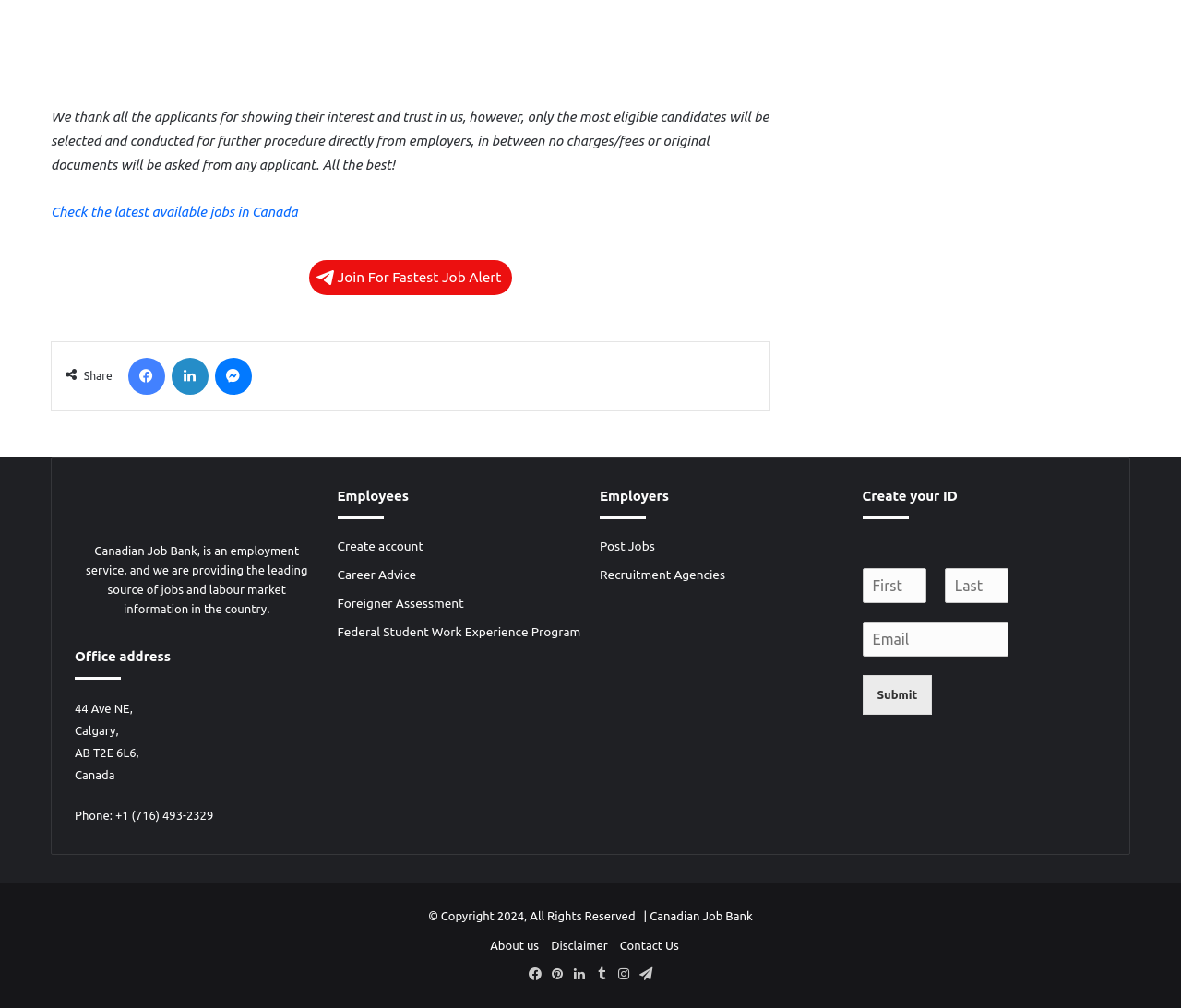Locate the coordinates of the bounding box for the clickable region that fulfills this instruction: "Join for fastest job alert".

[0.261, 0.258, 0.434, 0.293]